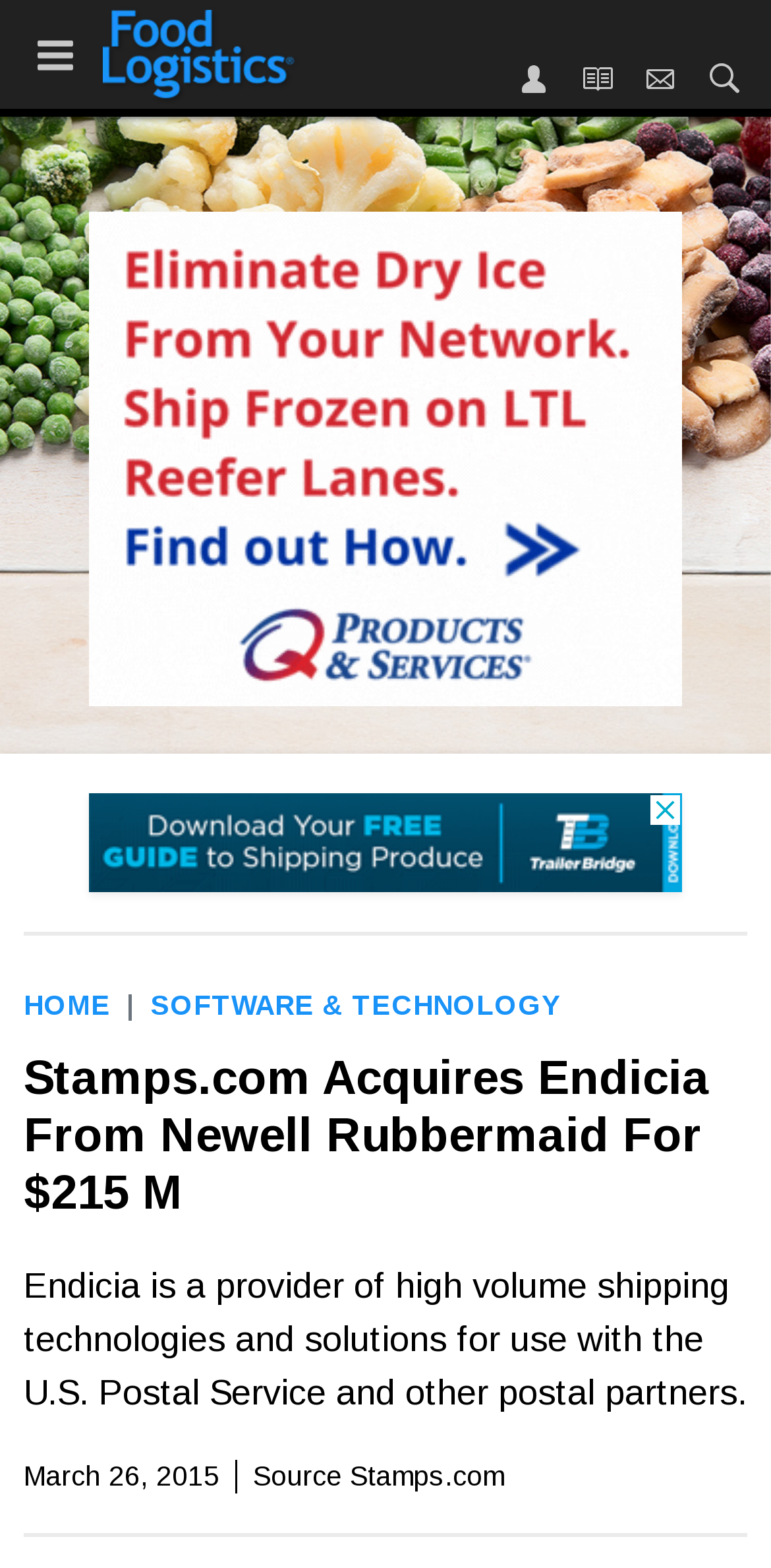Please provide a comprehensive answer to the question below using the information from the image: What is the date of the acquisition?

The date of the acquisition is mentioned in the webpage content, specifically the StaticText 'March 26, 2015'.